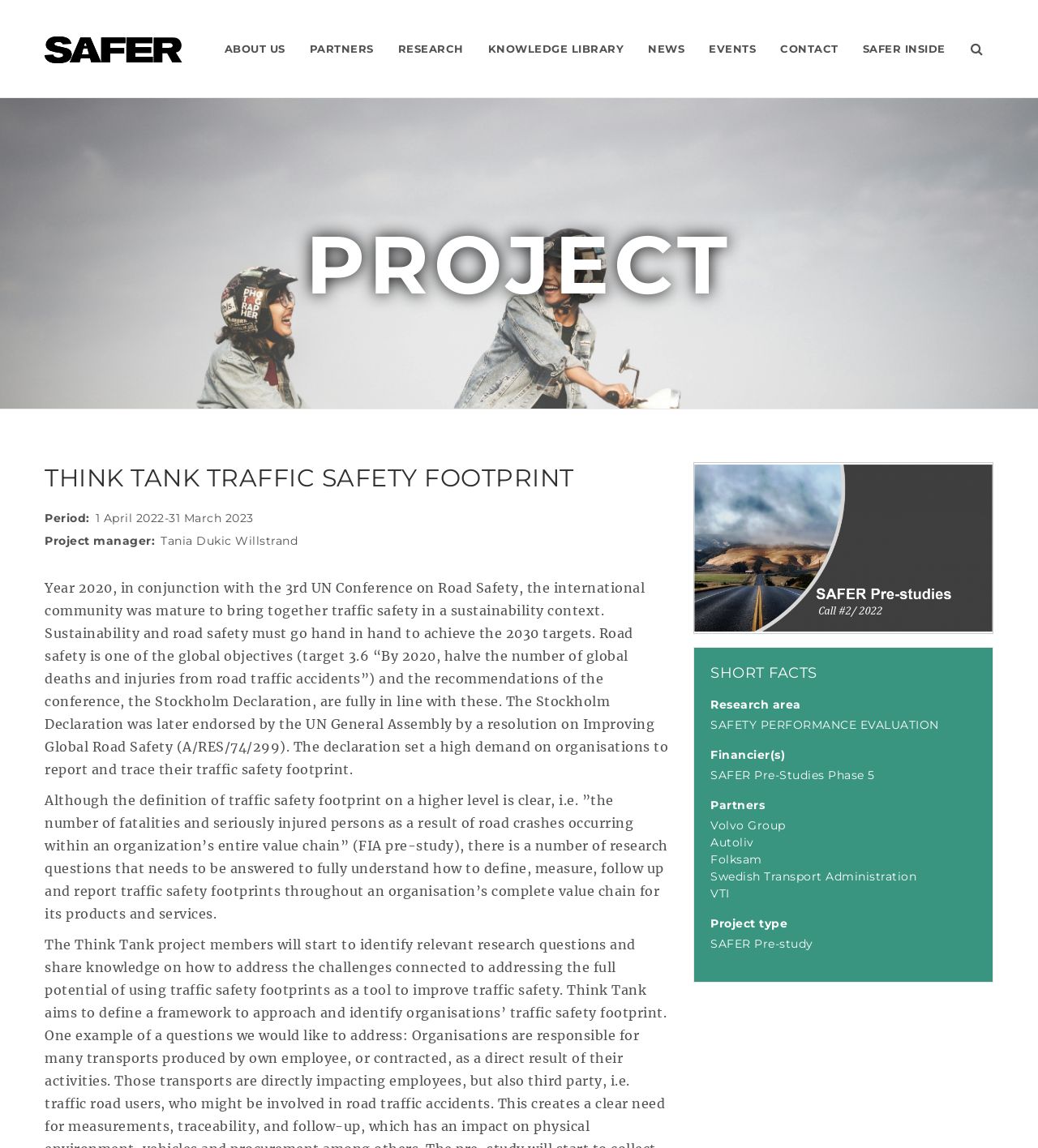Please provide a brief answer to the following inquiry using a single word or phrase:
What is the financier of this project?

SAFER Pre-Studies Phase 5